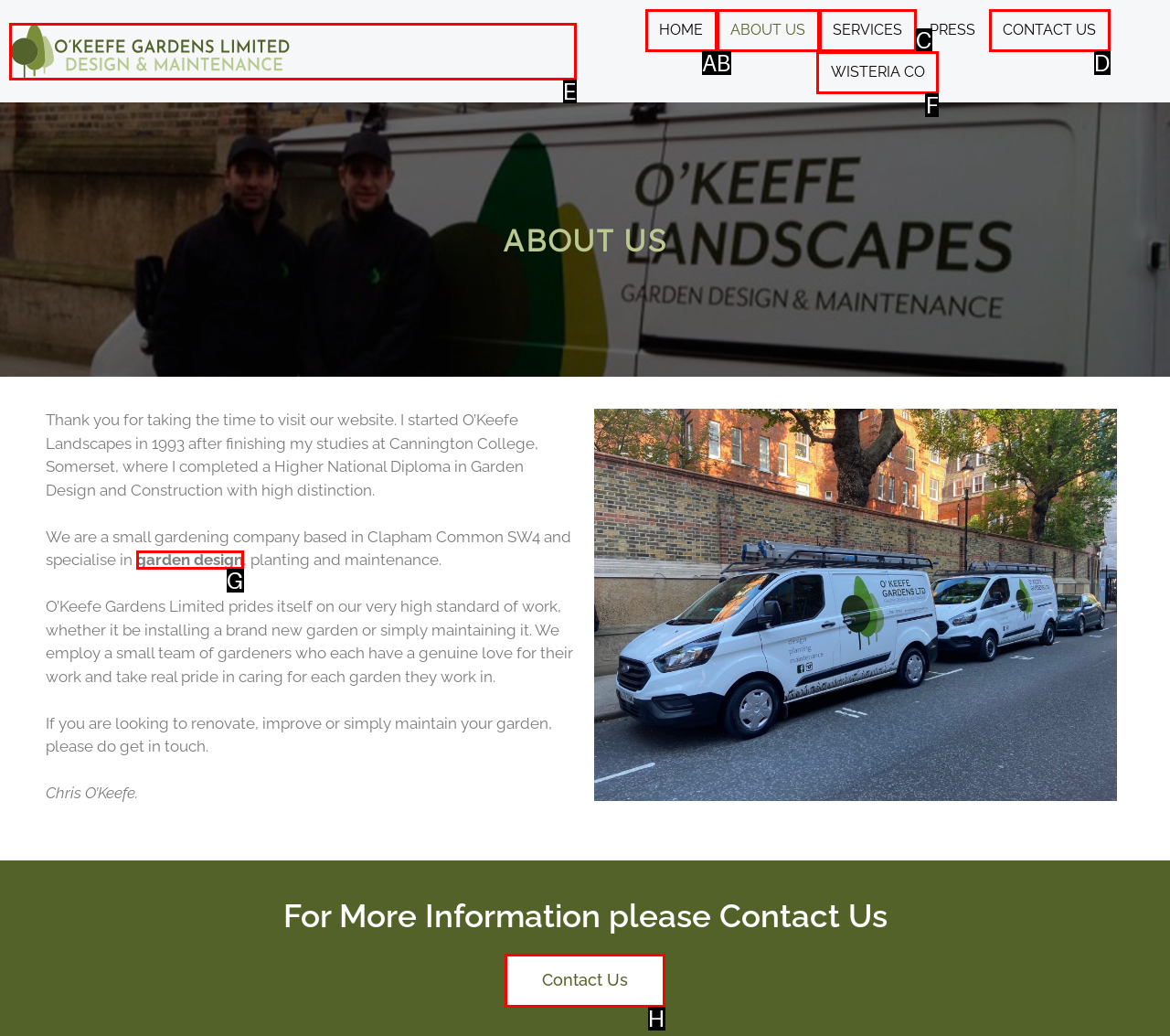Select the appropriate HTML element that needs to be clicked to finish the task: Click the Facebook link
Reply with the letter of the chosen option.

None